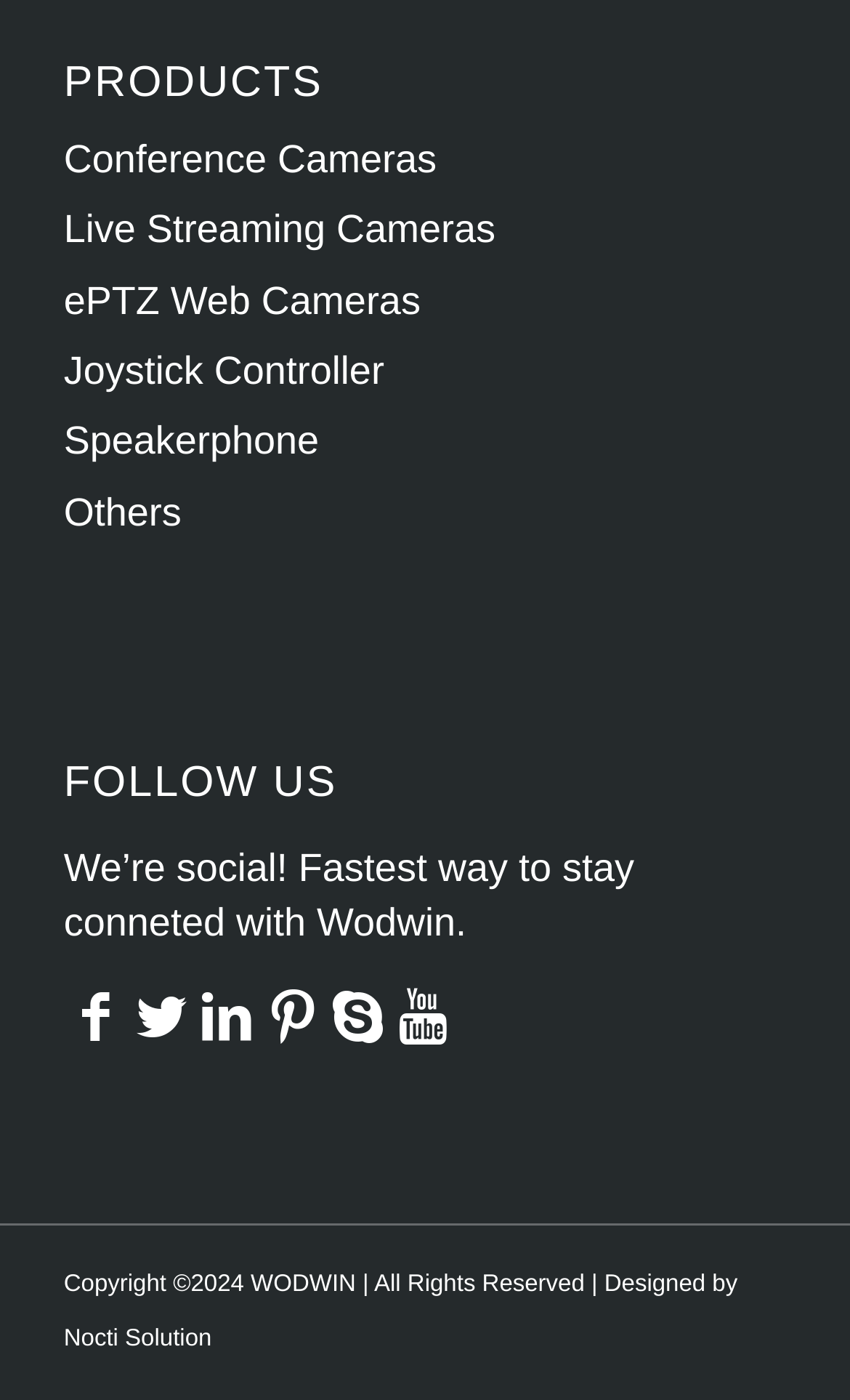Please provide the bounding box coordinates for the element that needs to be clicked to perform the instruction: "Explore ePTZ Web Cameras". The coordinates must consist of four float numbers between 0 and 1, formatted as [left, top, right, bottom].

[0.075, 0.191, 0.925, 0.241]